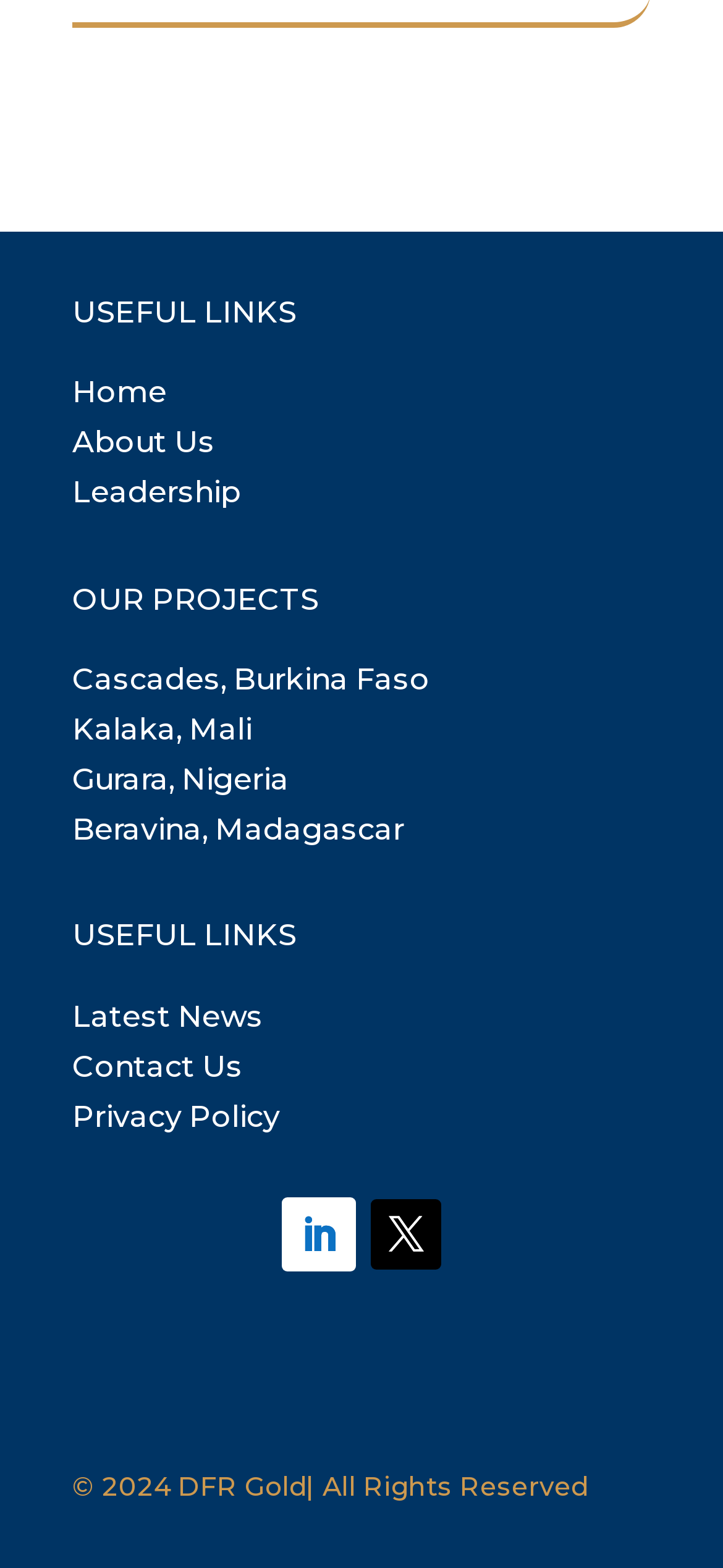Respond to the question below with a single word or phrase: What year is the copyright for?

2024